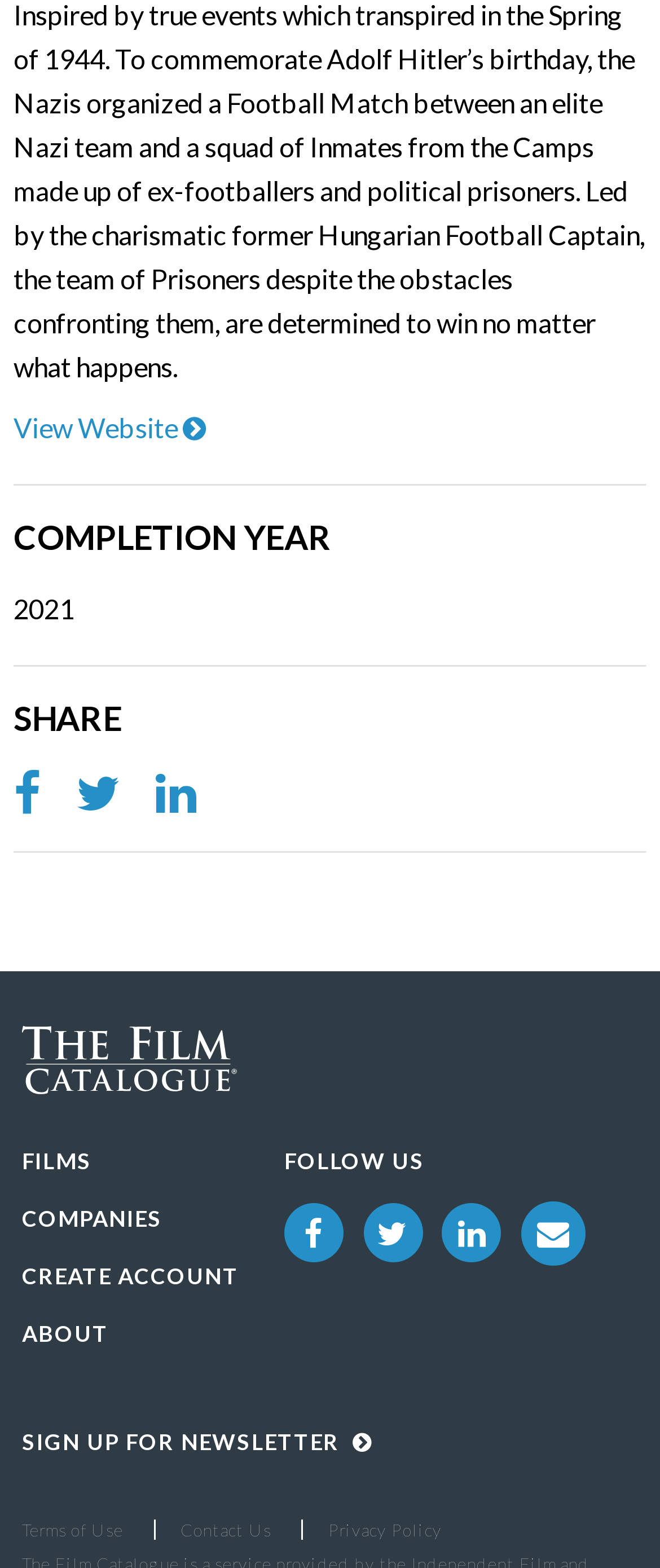Provide the bounding box coordinates in the format (top-left x, top-left y, bottom-right x, bottom-right y). All values are floating point numbers between 0 and 1. Determine the bounding box coordinate of the UI element described as: Sign up for Newsletter

[0.033, 0.901, 0.979, 0.937]